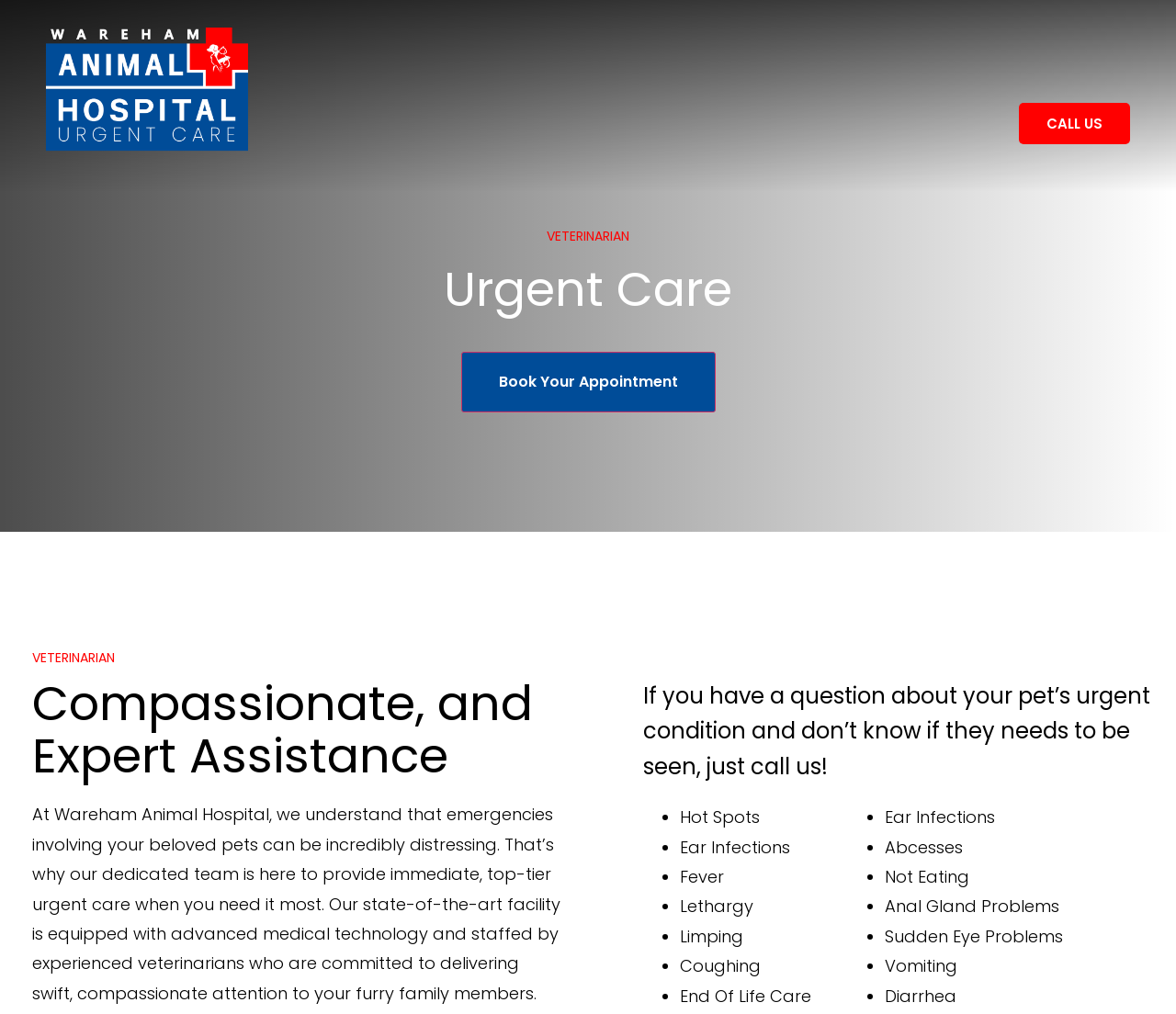How many urgent care conditions are listed on the webpage?
Based on the image, give a concise answer in the form of a single word or short phrase.

16